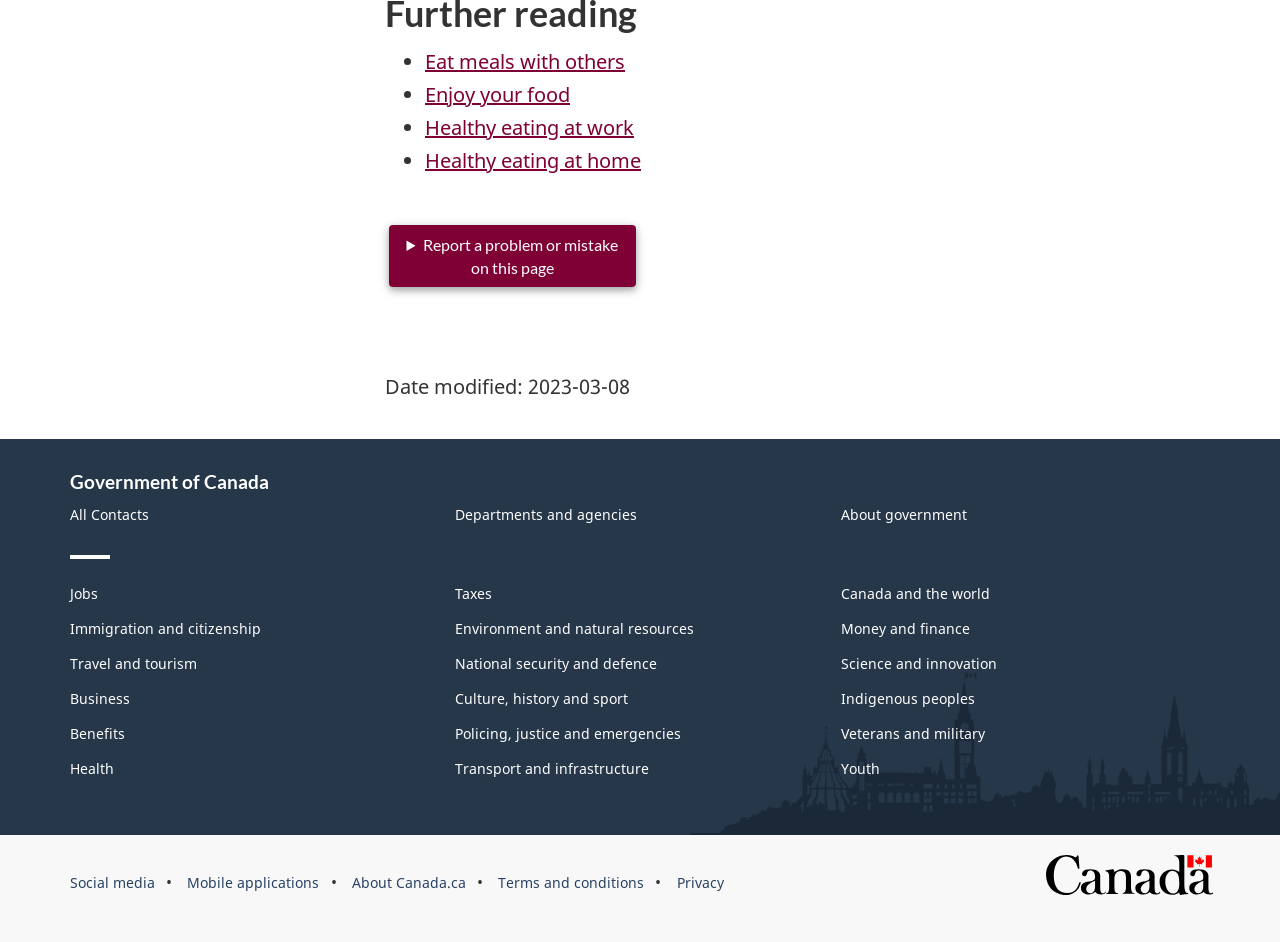How many headings are on the page?
Using the picture, provide a one-word or short phrase answer.

3